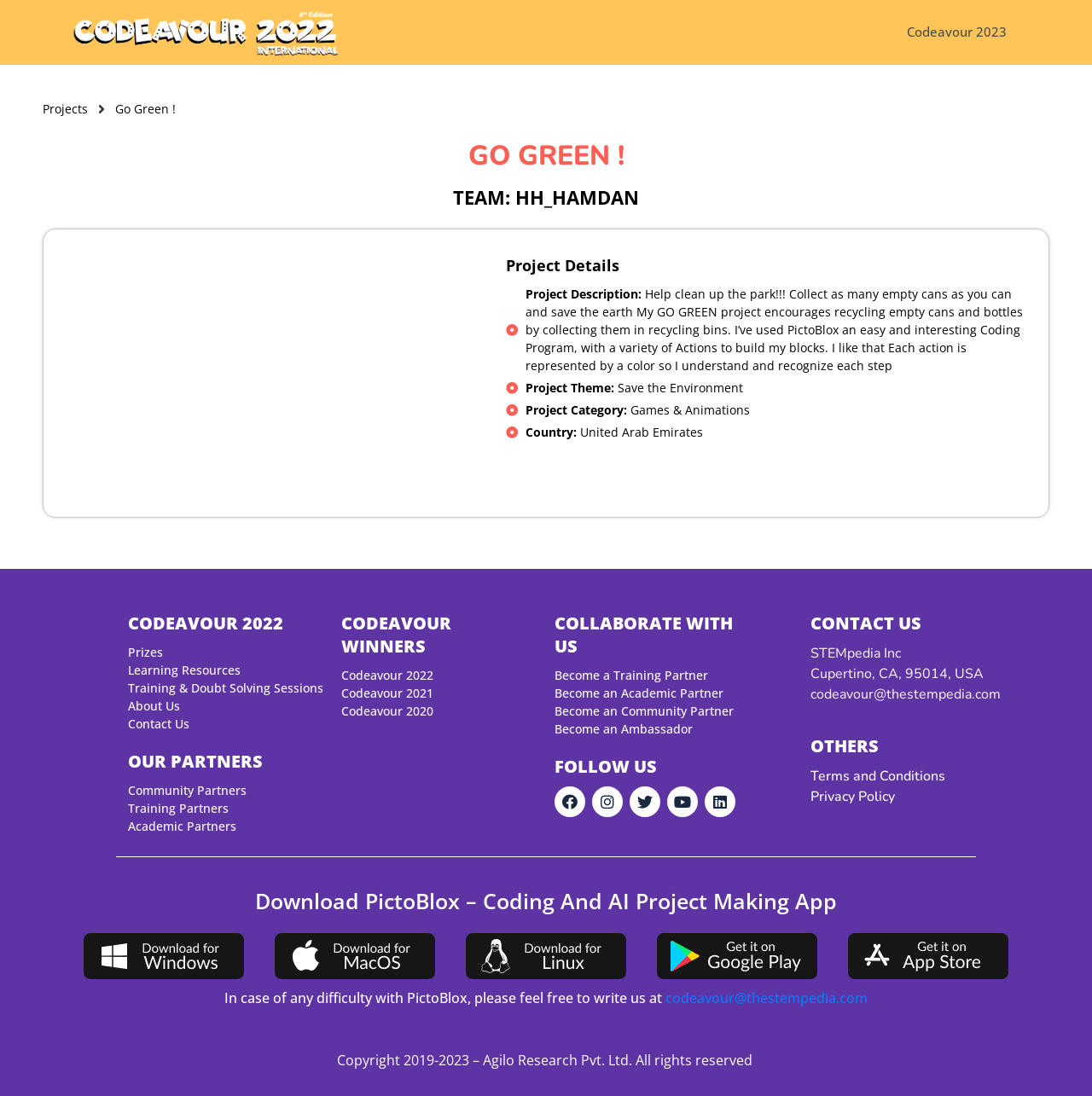Please identify the bounding box coordinates of the region to click in order to complete the task: "Follow on Facebook". The coordinates must be four float numbers between 0 and 1, specified as [left, top, right, bottom].

[0.508, 0.718, 0.536, 0.746]